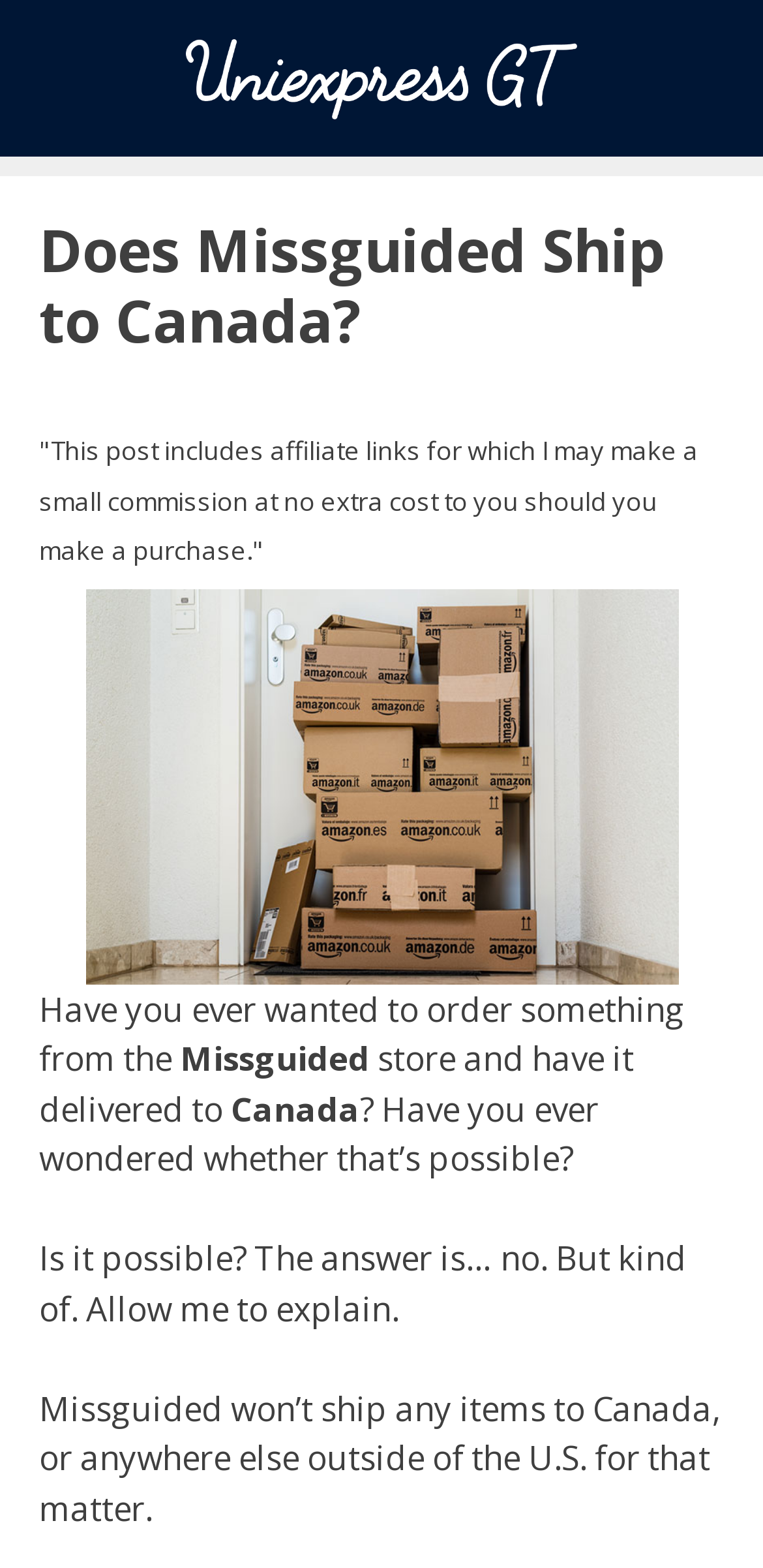Analyze the image and give a detailed response to the question:
What is the author wondering about Missguided?

The author is wondering whether it's possible to order something from the Missguided store and have it delivered to Canada, and the author explains that the answer is no, but kind of.